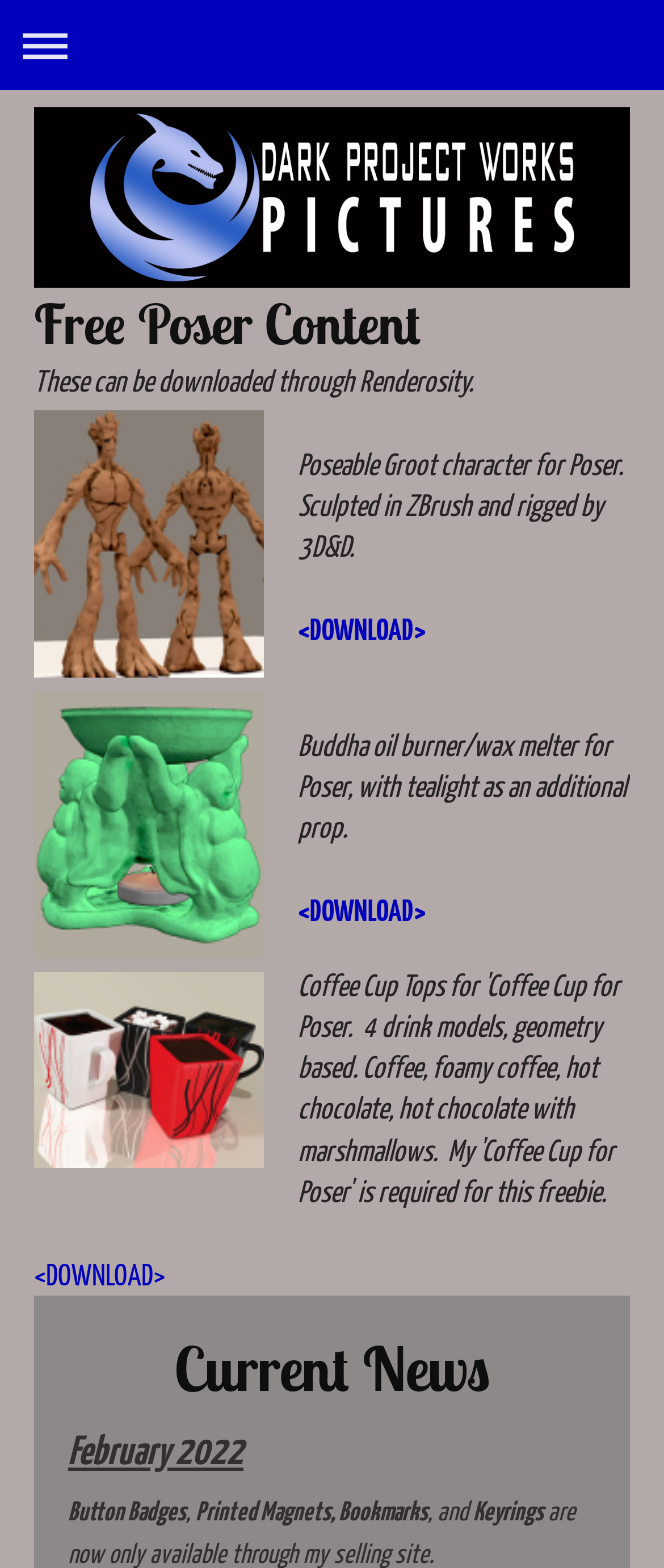Explain the webpage's layout and main content in detail.

The webpage is titled "Dark Project Works Pictures - Free Poser Content". At the top left, there is a navigation link "≡ Expand/collapse navigation". Below it, a heading "Free Poser Content" is displayed. 

To the right of the heading, a paragraph of text explains that the content can be downloaded through Renderosity. Below this text, there are several sections, each describing a downloadable content. The first section describes a Poseable Groot character for Poser, with details about its creation. A download link is provided below the description. 

To the right of the first section, there is a small gap, and then another section begins, describing a Buddha oil burner/wax melter for Poser. This section also includes a download link. 

Further down, there are more sections, each with a similar structure, describing different downloadable contents, including a link to download each item. 

On the left side of the page, below the initial heading and paragraph, there are three links with no accompanying text. 

At the bottom of the page, there is a heading "Current News", followed by a section describing news from February 2022, including information about Button Badges, Printed Magnets, Bookmarks, and Keyrings.